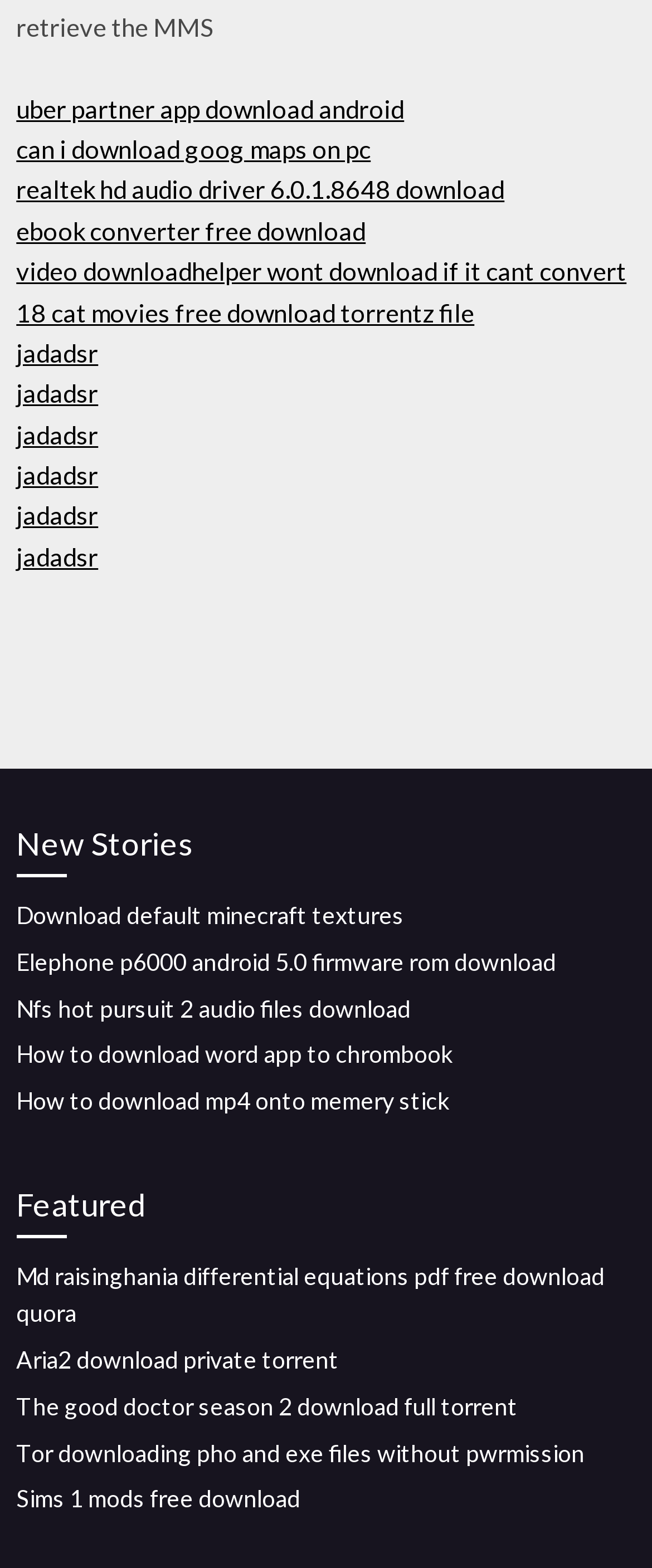Please identify the bounding box coordinates for the region that you need to click to follow this instruction: "Read New Stories".

[0.025, 0.522, 0.975, 0.56]